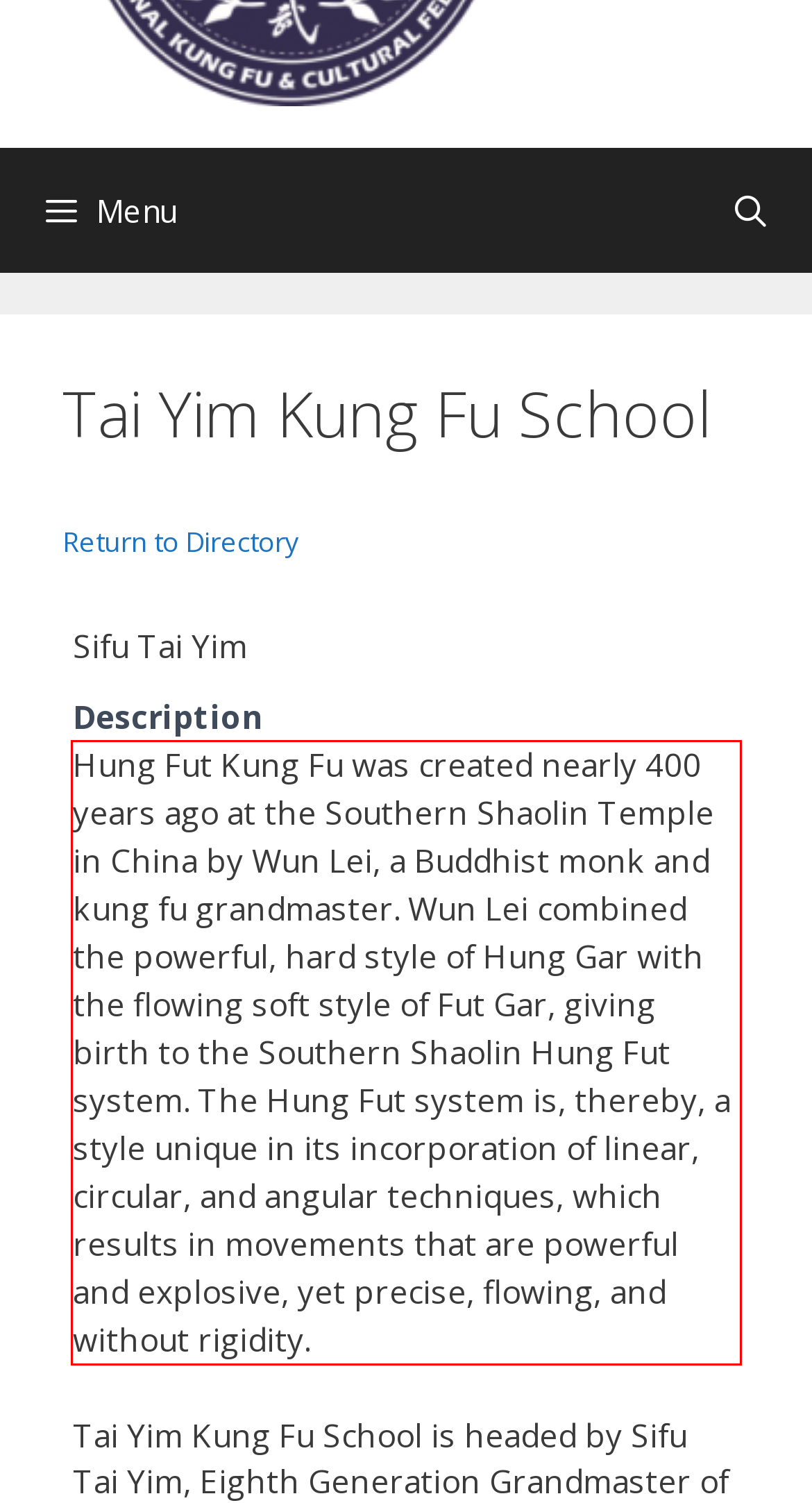Examine the screenshot of the webpage, locate the red bounding box, and generate the text contained within it.

Hung Fut Kung Fu was created nearly 400 years ago at the Southern Shaolin Temple in China by Wun Lei, a Buddhist monk and kung fu grandmaster. Wun Lei combined the powerful, hard style of Hung Gar with the flowing soft style of Fut Gar, giving birth to the Southern Shaolin Hung Fut system. The Hung Fut system is, thereby, a style unique in its incorporation of linear, circular, and angular techniques, which results in movements that are powerful and explosive, yet precise, flowing, and without rigidity.